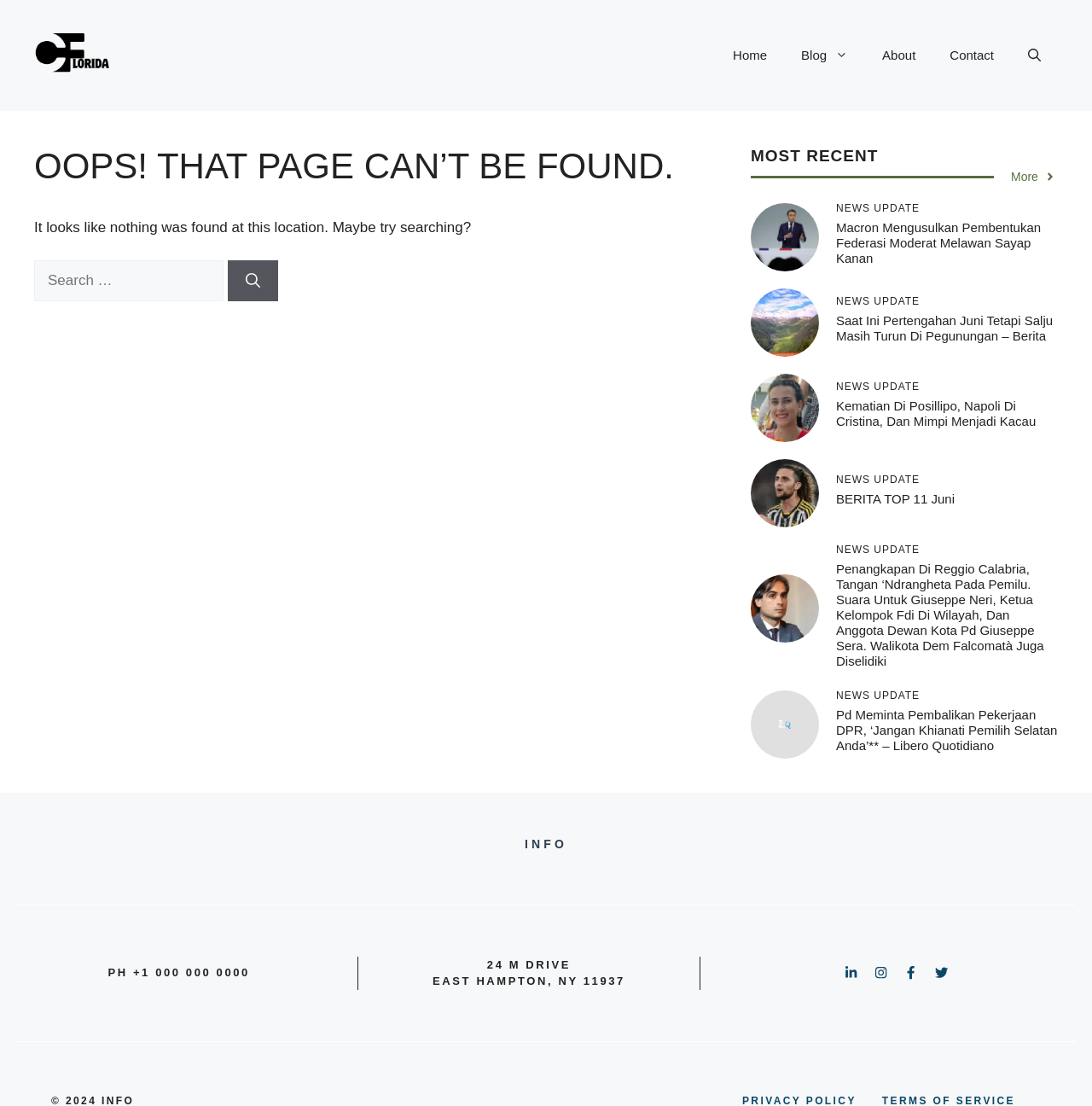What is the purpose of the search box?
Look at the screenshot and provide an in-depth answer.

The search box is located below the error message, and it allows users to search for content on the website, suggesting that it is a way to find what they are looking for if the page they were trying to access is not available.